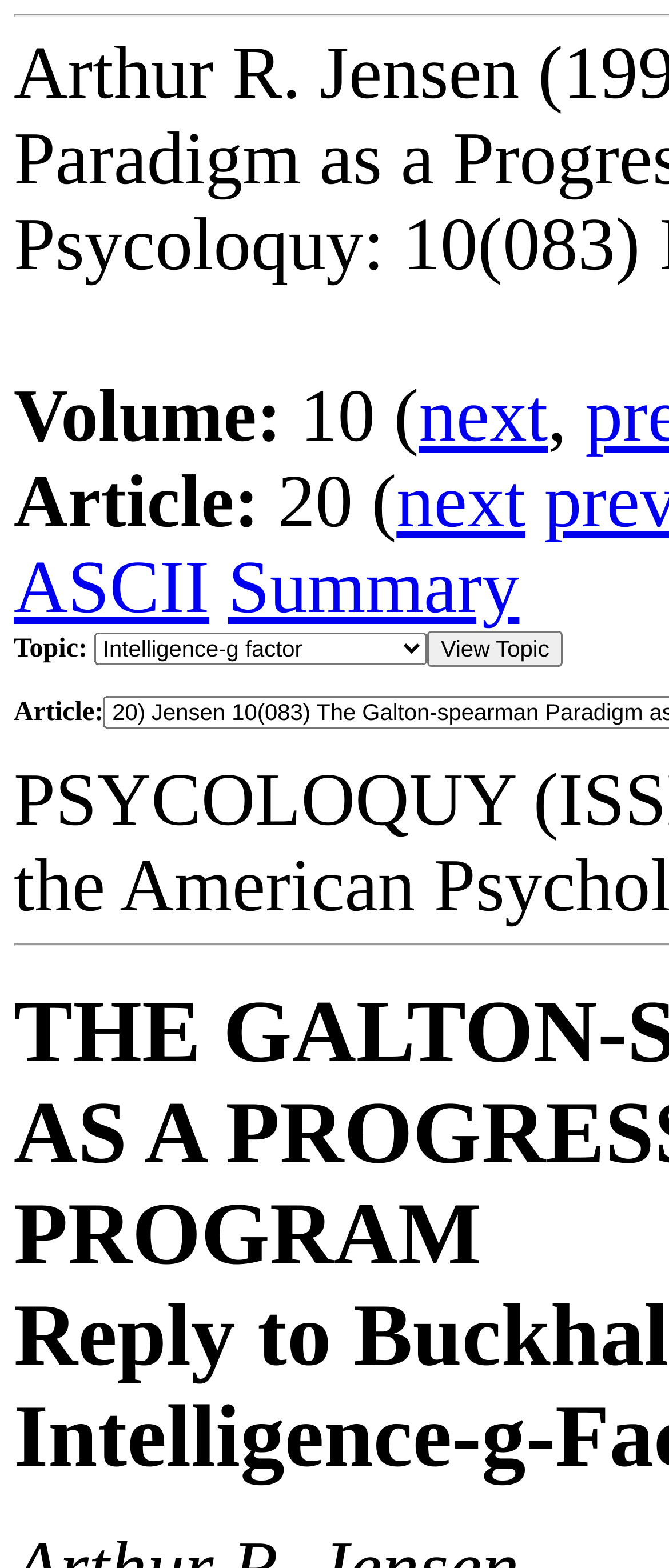Please answer the following question using a single word or phrase: 
How many article numbers are displayed?

2